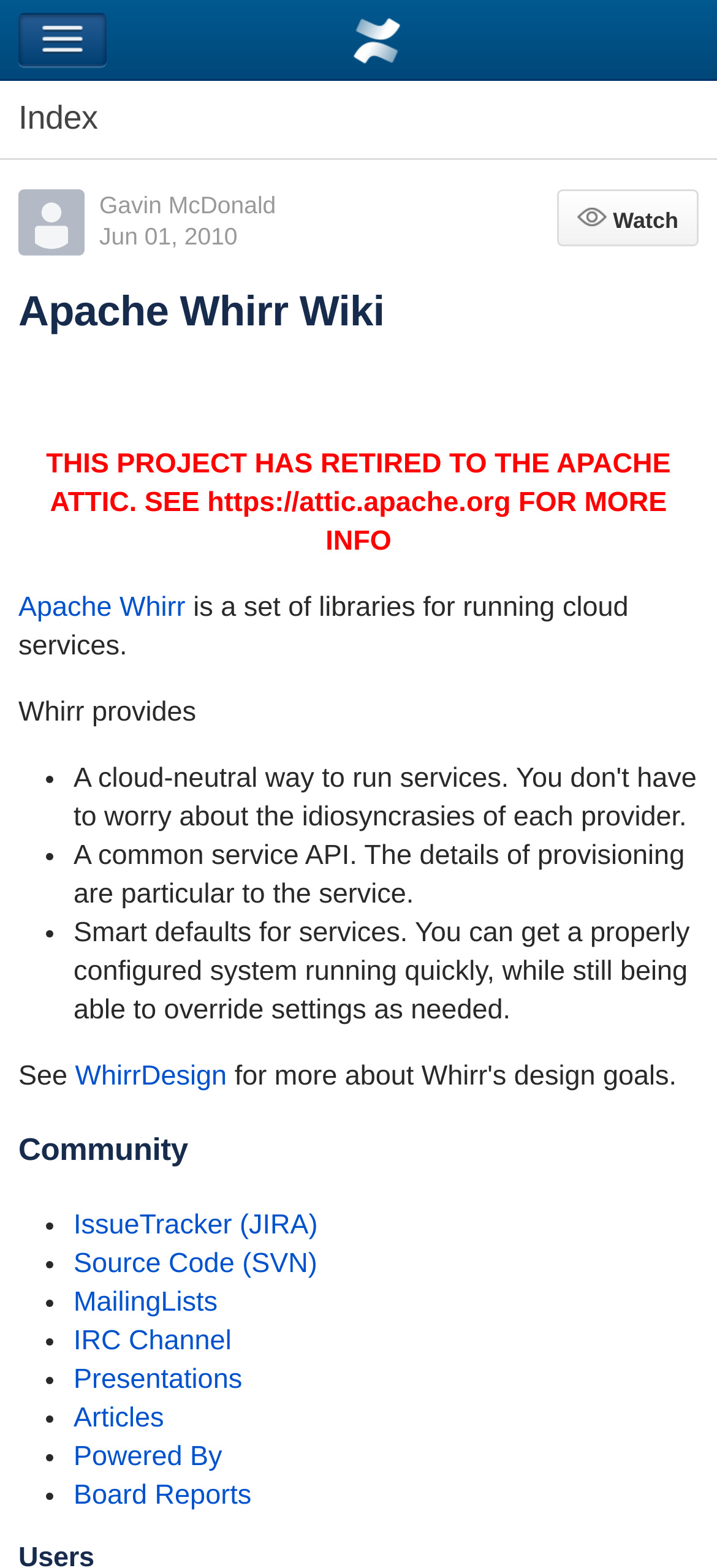What is the name of the project?
Based on the content of the image, thoroughly explain and answer the question.

I found the answer by looking at the heading 'Apache Whirr Wiki' which suggests that the project being referred to is Apache Whirr.